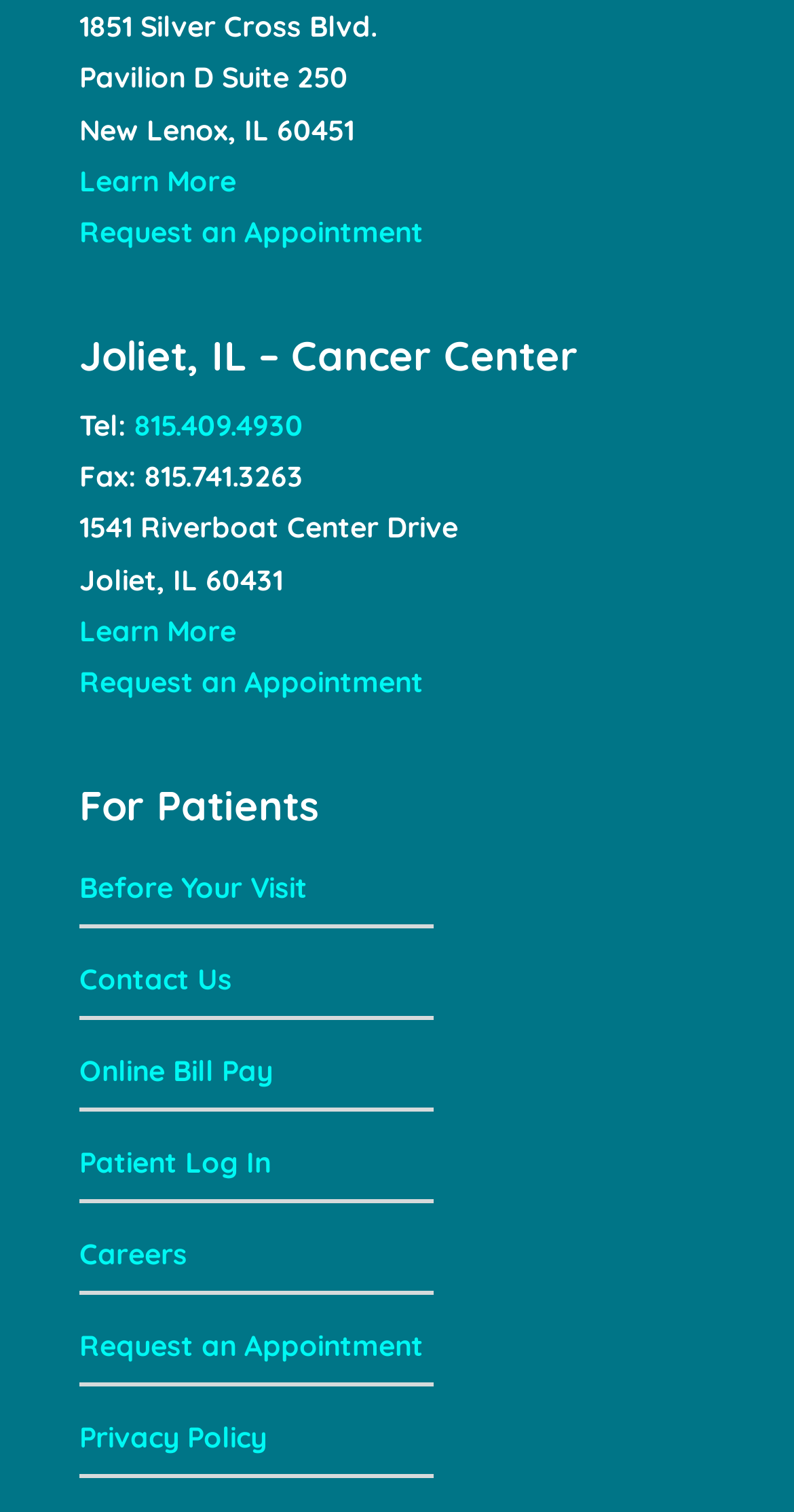Select the bounding box coordinates of the element I need to click to carry out the following instruction: "Learn more about the cancer center".

[0.1, 0.107, 0.297, 0.132]